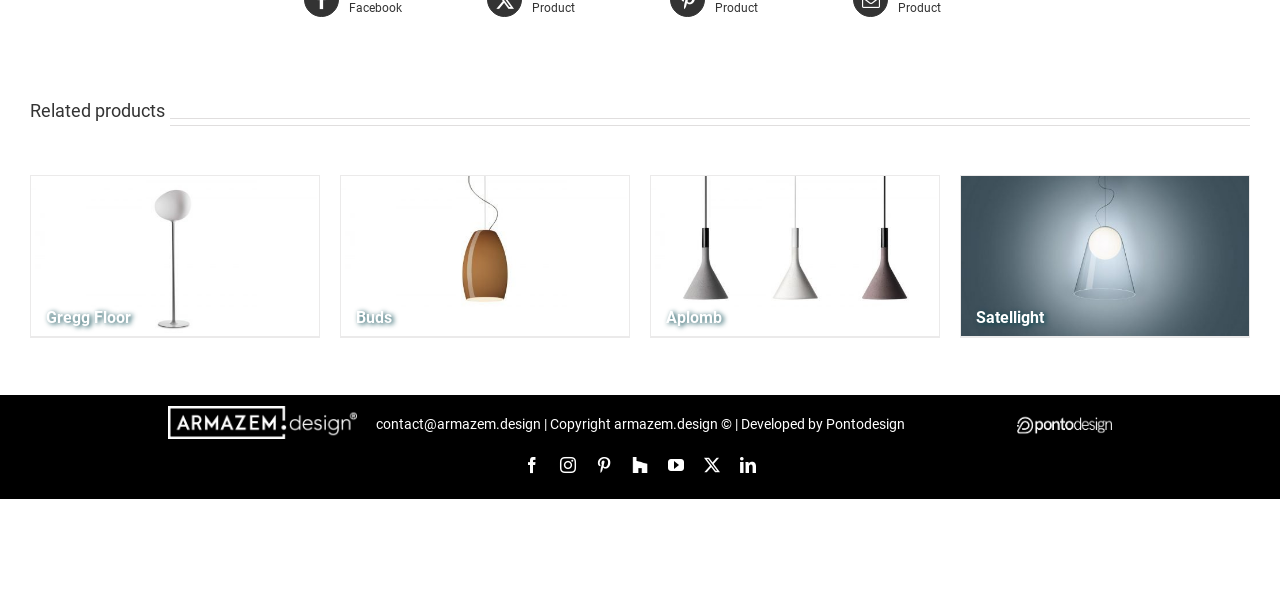Use the details in the image to answer the question thoroughly: 
What is the email address provided?

I found the email address by looking at the link element with the text 'contact@armazem.design' which is located at the top of the webpage.